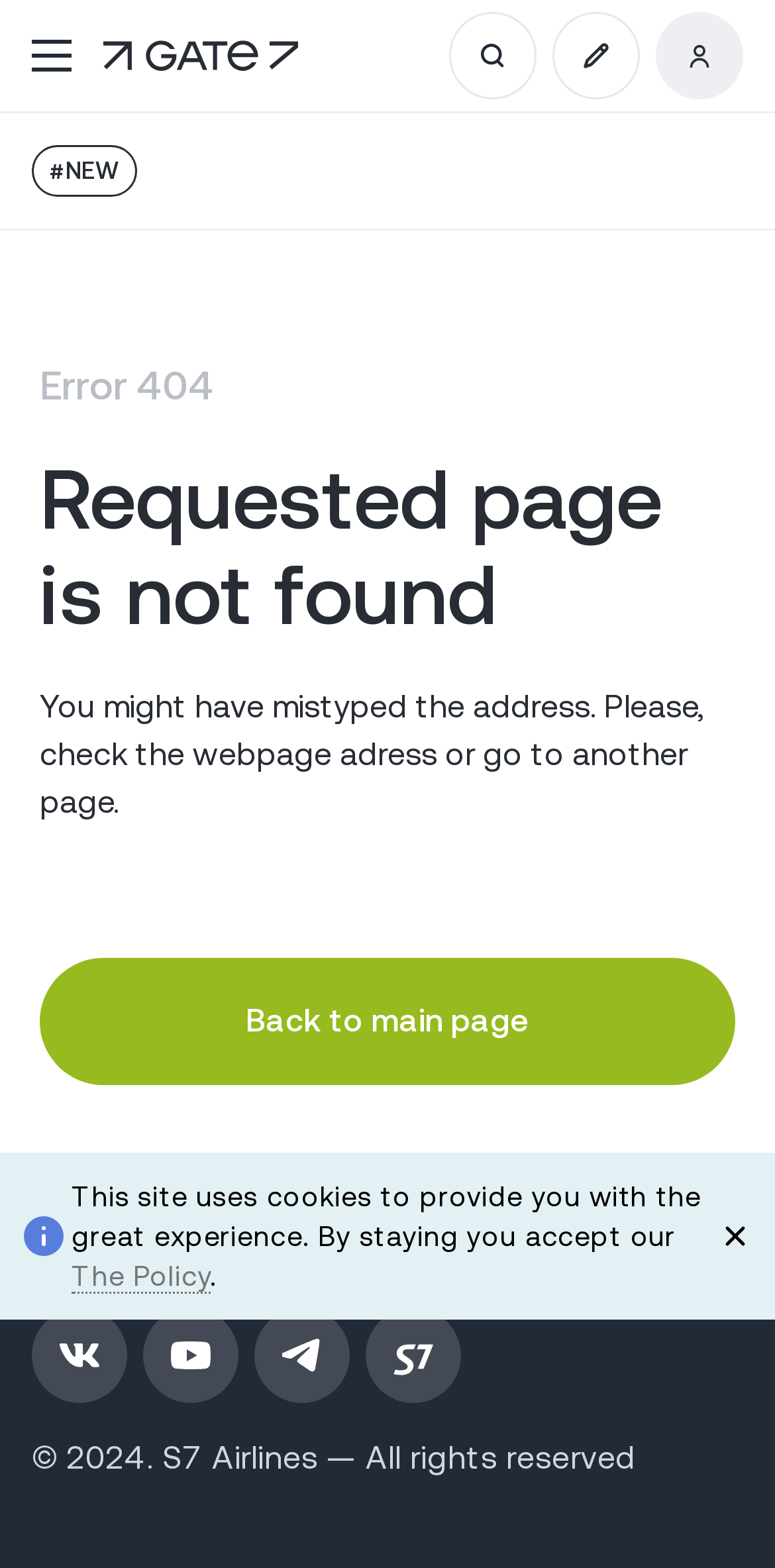Reply to the question below using a single word or brief phrase:
What is the error code on this page?

404